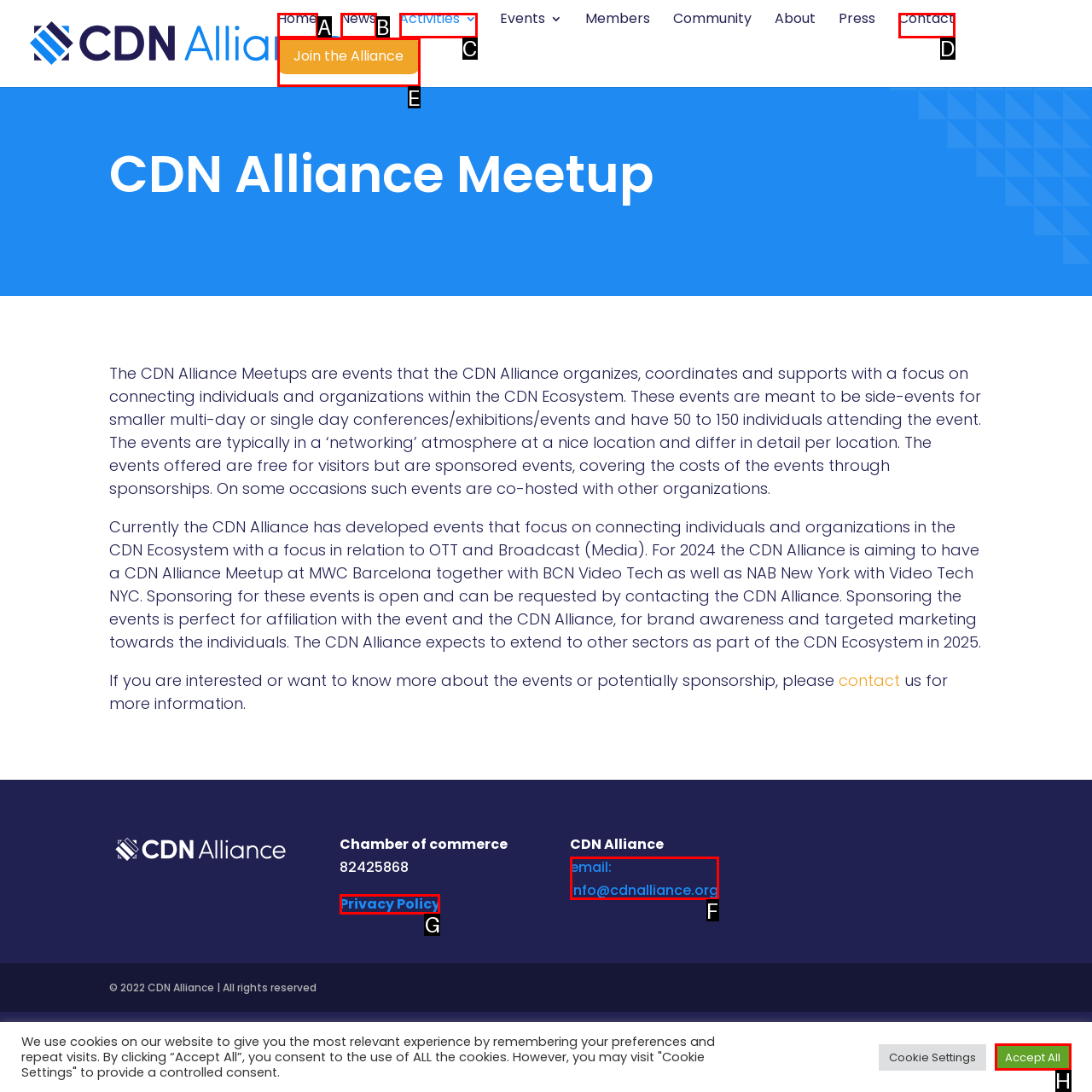Point out the specific HTML element to click to complete this task: Click the Privacy Policy link Reply with the letter of the chosen option.

G